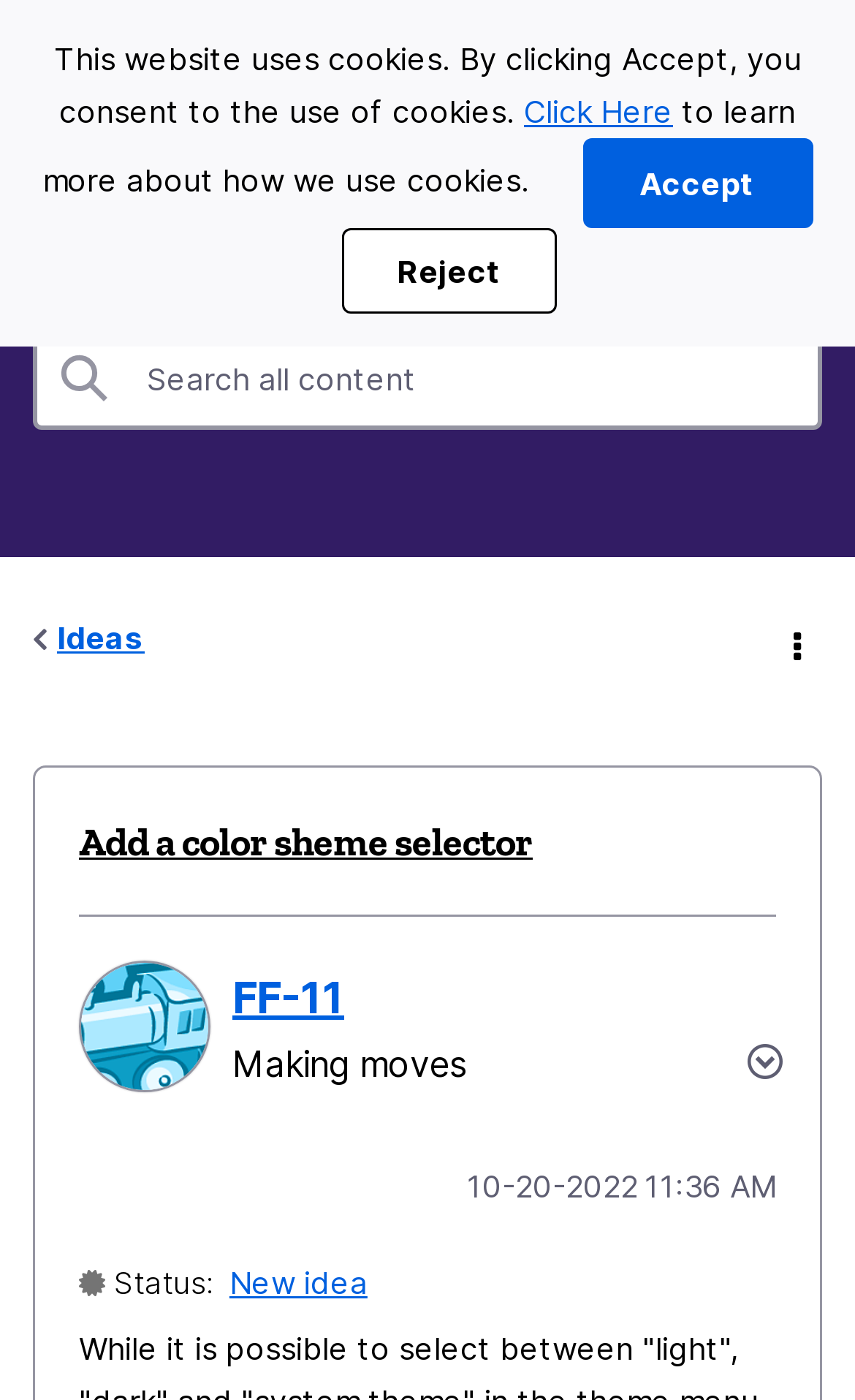Describe all the key features and sections of the webpage thoroughly.

The webpage is about Mozilla Connect, a platform for users to share ideas and connect with others. At the top of the page, there is a notification about the website's use of cookies, with a link to learn more and buttons to accept or reject the use of cookies.

Below the notification, there is a navigation menu with a "Browse" button on the left and a "Sign In" link on the right. The main heading "Mozilla Connect" is centered, with a link to the same page.

On the left side of the page, there is a search bar with a "Search" button. Below the search bar, there is a navigation section with breadcrumbs, including a link to "Ideas". An "Options" button is located on the right side of the navigation section.

The main content of the page is a post titled "Add a color sheme selector", with a link to view the post and an image of the user who posted it, FF-11. The user's profile can be viewed by clicking on their name. The post has a caption "Making moves" and a "Show post option menu" button.

At the bottom of the post, there is information about when it was posted, including the date and time. There is also a "Status" label and a link to create a "New idea".

Throughout the page, there are several alerts and textboxes, but their content is not specified.